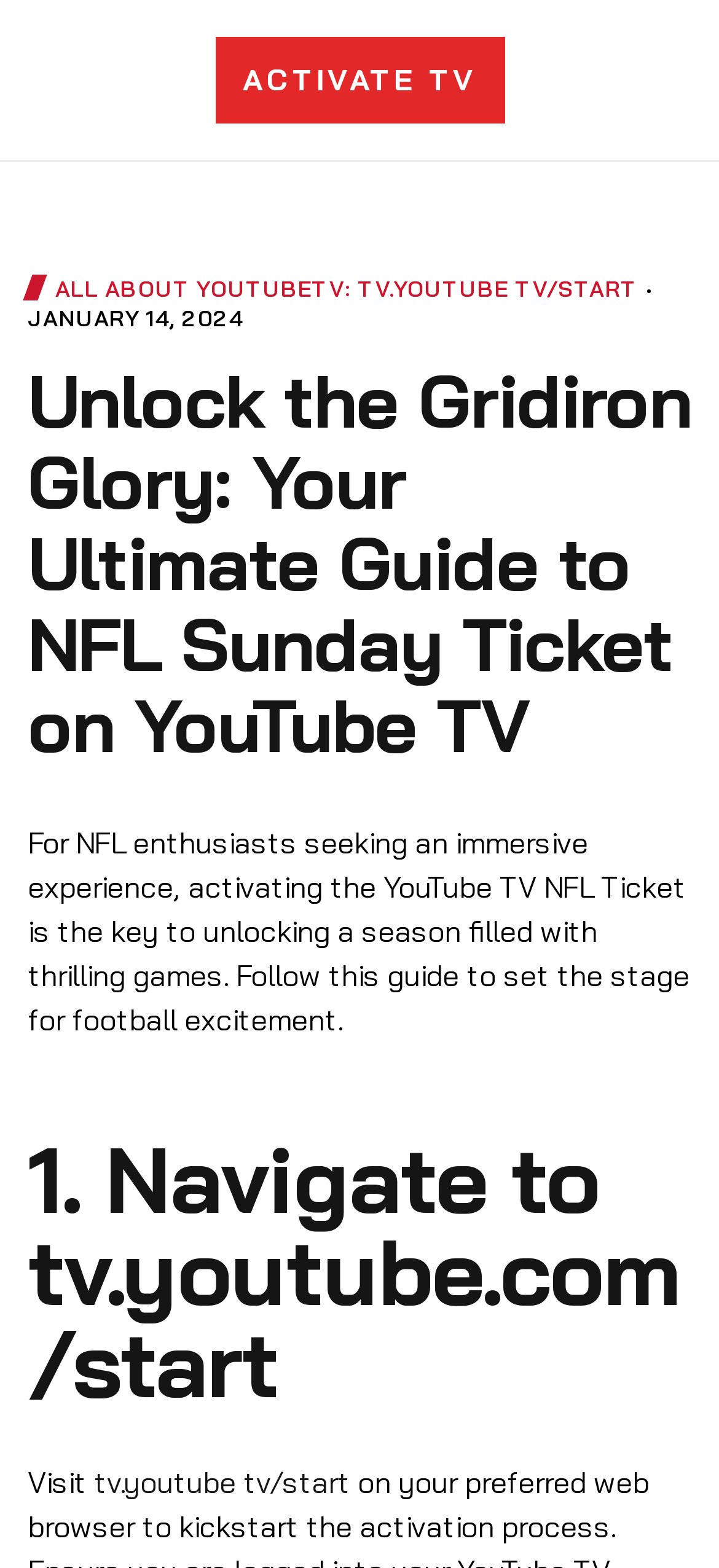Determine and generate the text content of the webpage's headline.

Unlock the Gridiron Glory: Your Ultimate Guide to NFL Sunday Ticket on YouTube TV